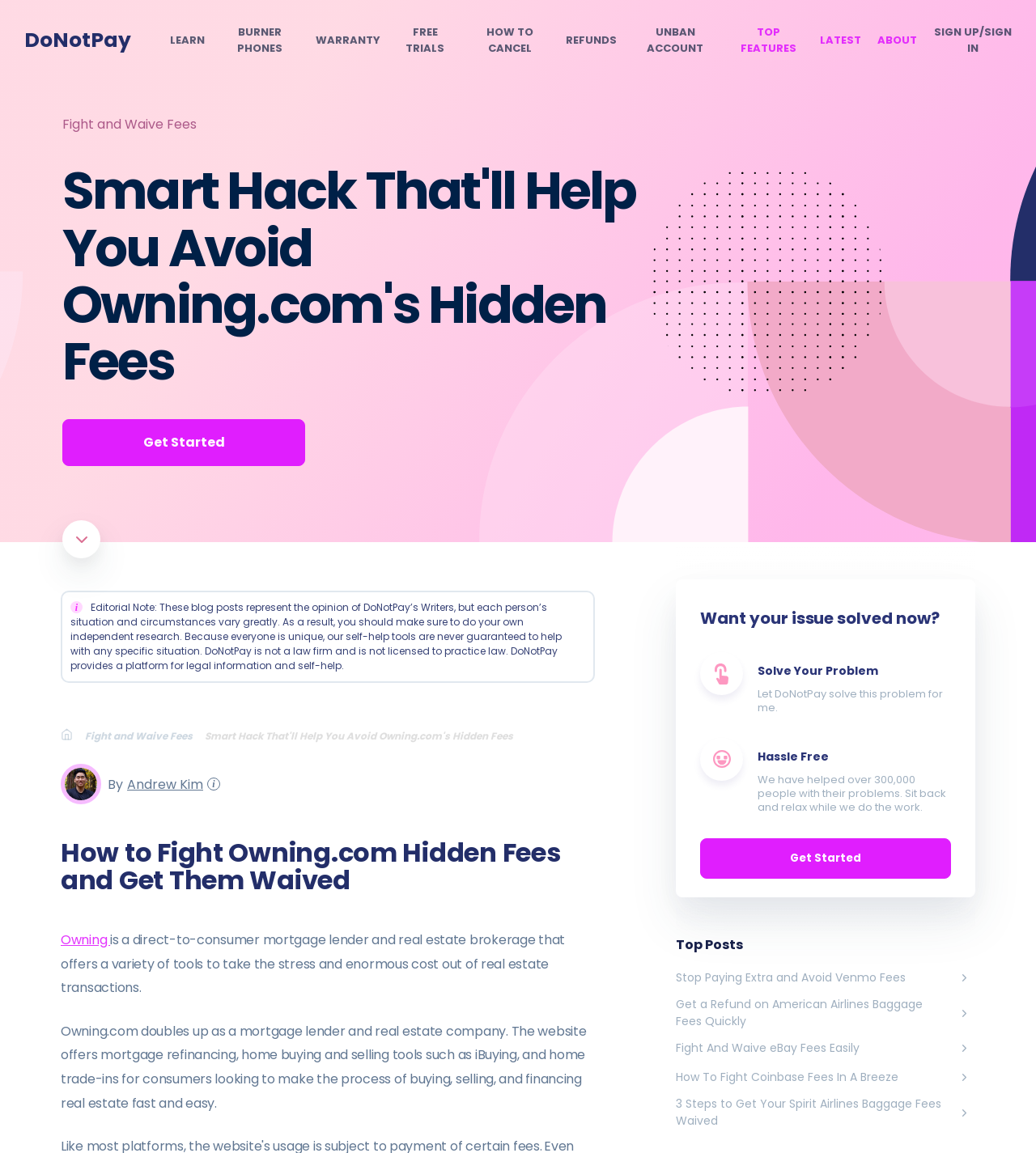Identify and provide the title of the webpage.

How to Fight Owning.com Hidden Fees and Get Them Waived